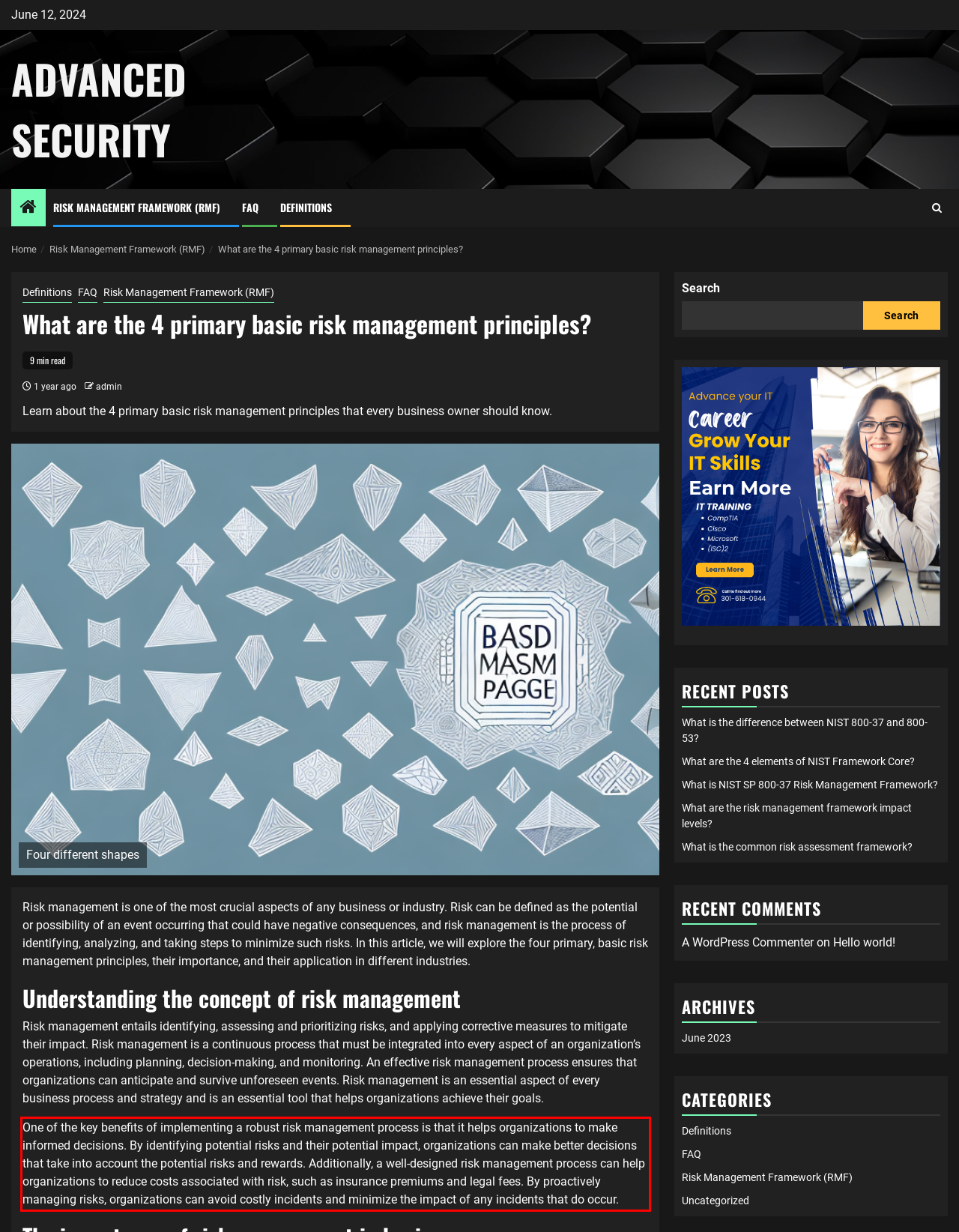Analyze the webpage screenshot and use OCR to recognize the text content in the red bounding box.

One of the key benefits of implementing a robust risk management process is that it helps organizations to make informed decisions. By identifying potential risks and their potential impact, organizations can make better decisions that take into account the potential risks and rewards. Additionally, a well-designed risk management process can help organizations to reduce costs associated with risk, such as insurance premiums and legal fees. By proactively managing risks, organizations can avoid costly incidents and minimize the impact of any incidents that do occur.